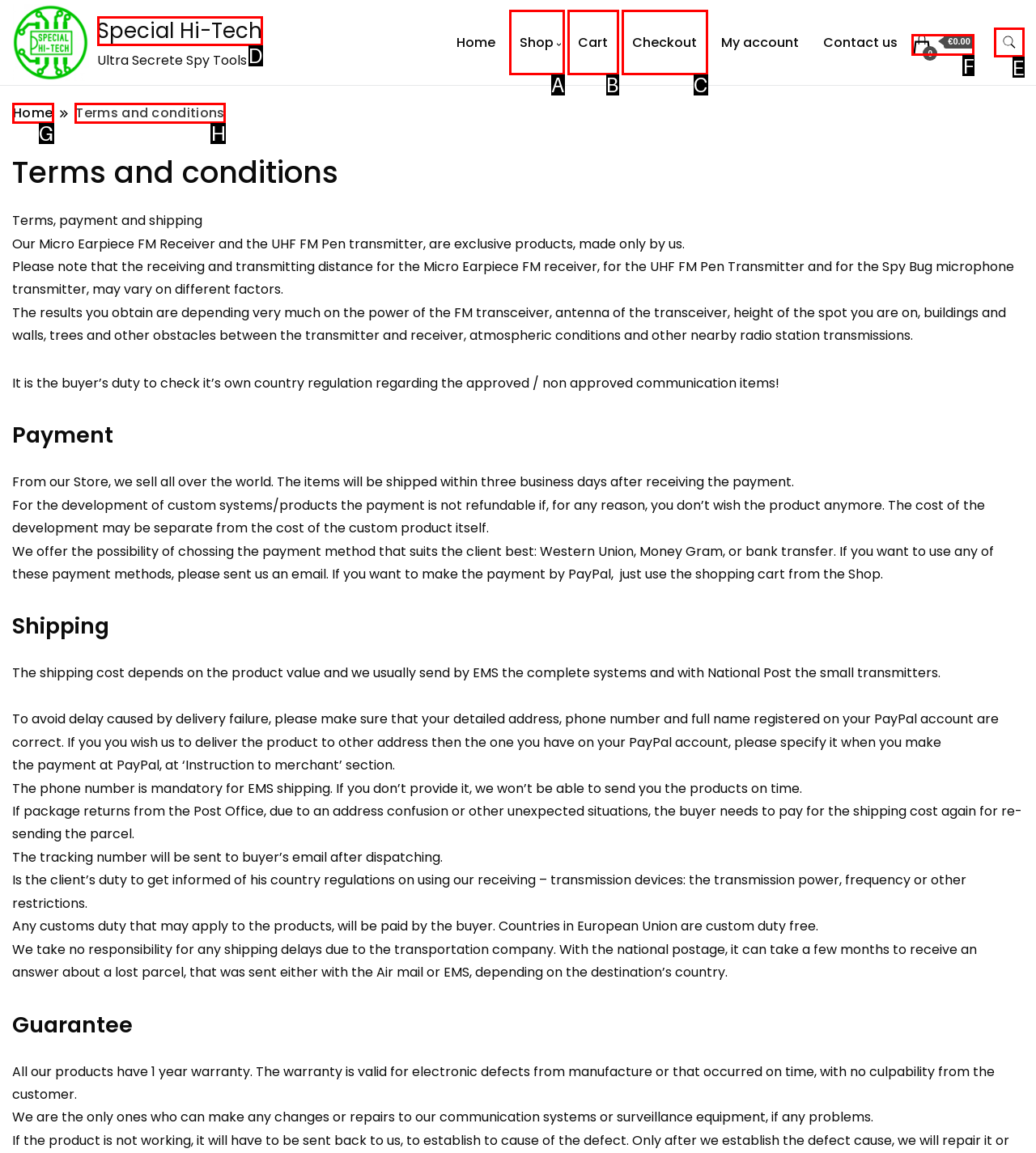Identify the bounding box that corresponds to: Checkout
Respond with the letter of the correct option from the provided choices.

C